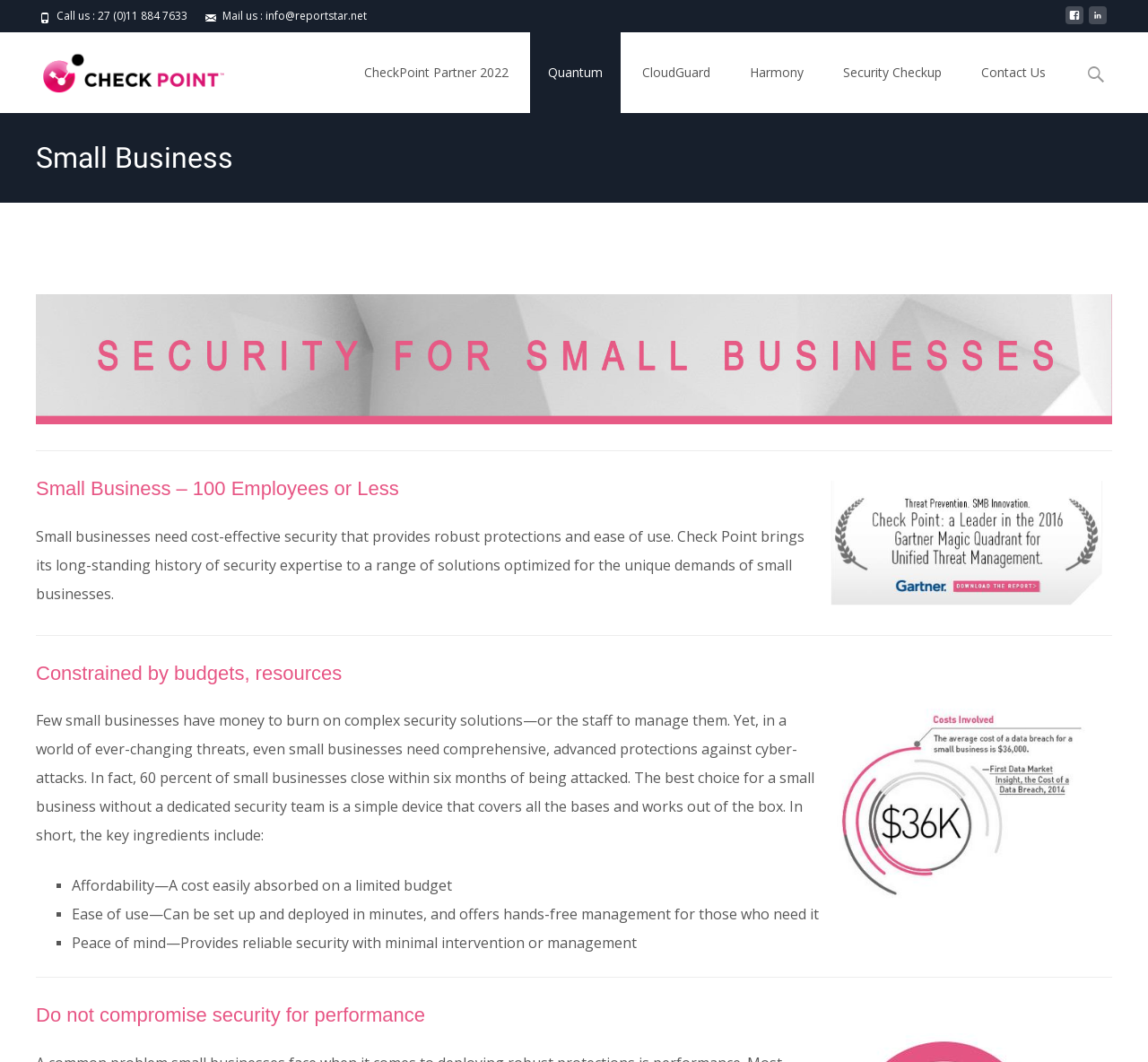Locate the bounding box coordinates of the clickable part needed for the task: "Search for something".

[0.942, 0.052, 0.969, 0.089]